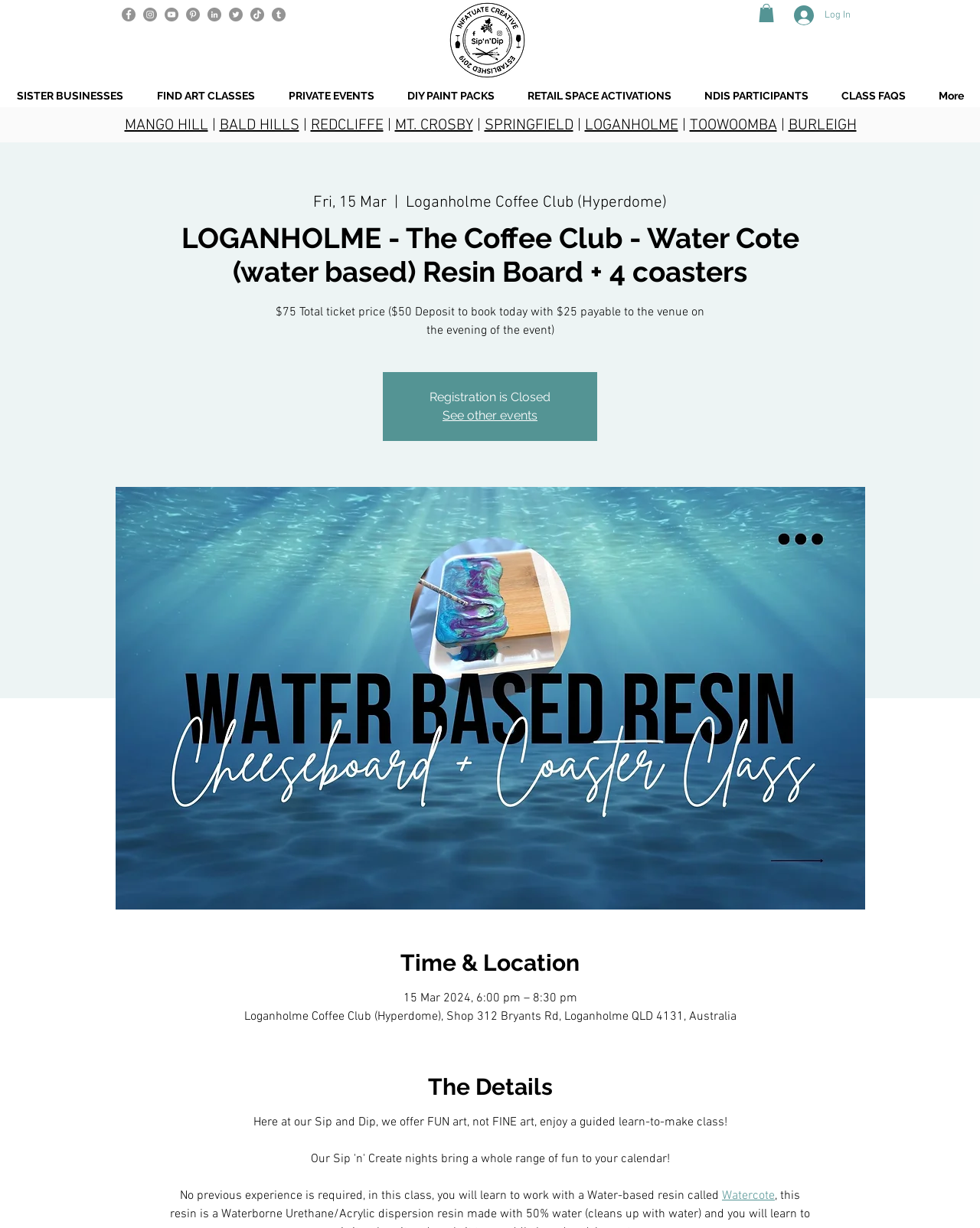Elaborate on the different components and information displayed on the webpage.

This webpage appears to be an event registration page for a Sip 'n' Dip art class at the Loganholme Coffee Club. At the top of the page, there is a social media bar with links to Facebook, Instagram, YouTube, Pinterest, LinkedIn, Twitter, and TikTok. 

Below the social media bar, there is a navigation menu with links to various sections of the website, including "SISTER BUSINESSES", "FIND ART CLASSES", "PRIVATE EVENTS", and more.

On the left side of the page, there is a list of locations, including MANGO HILL, BALD HILLS, REDCLIFFE, and others. 

The main content of the page is focused on the event details. There is a heading that reads "LOGANHOLME - The Coffee Club - Water Cote (water based) Resin Board + 4 coasters" and below it, there is a description of the event, including the total ticket price of $75, with a $50 deposit required to book and $25 payable to the venue on the evening of the event.

Further down the page, there is a section titled "Time & Location" with the event date, time, and location listed. Below that, there is a section titled "The Details" with a brief description of the event, including the type of art class and the materials that will be used.

There are also several buttons and links on the page, including a "Log In" button, a "More" link, and a "See other events" link. At the bottom of the page, there is a large image of the event, which appears to be a resin art class.